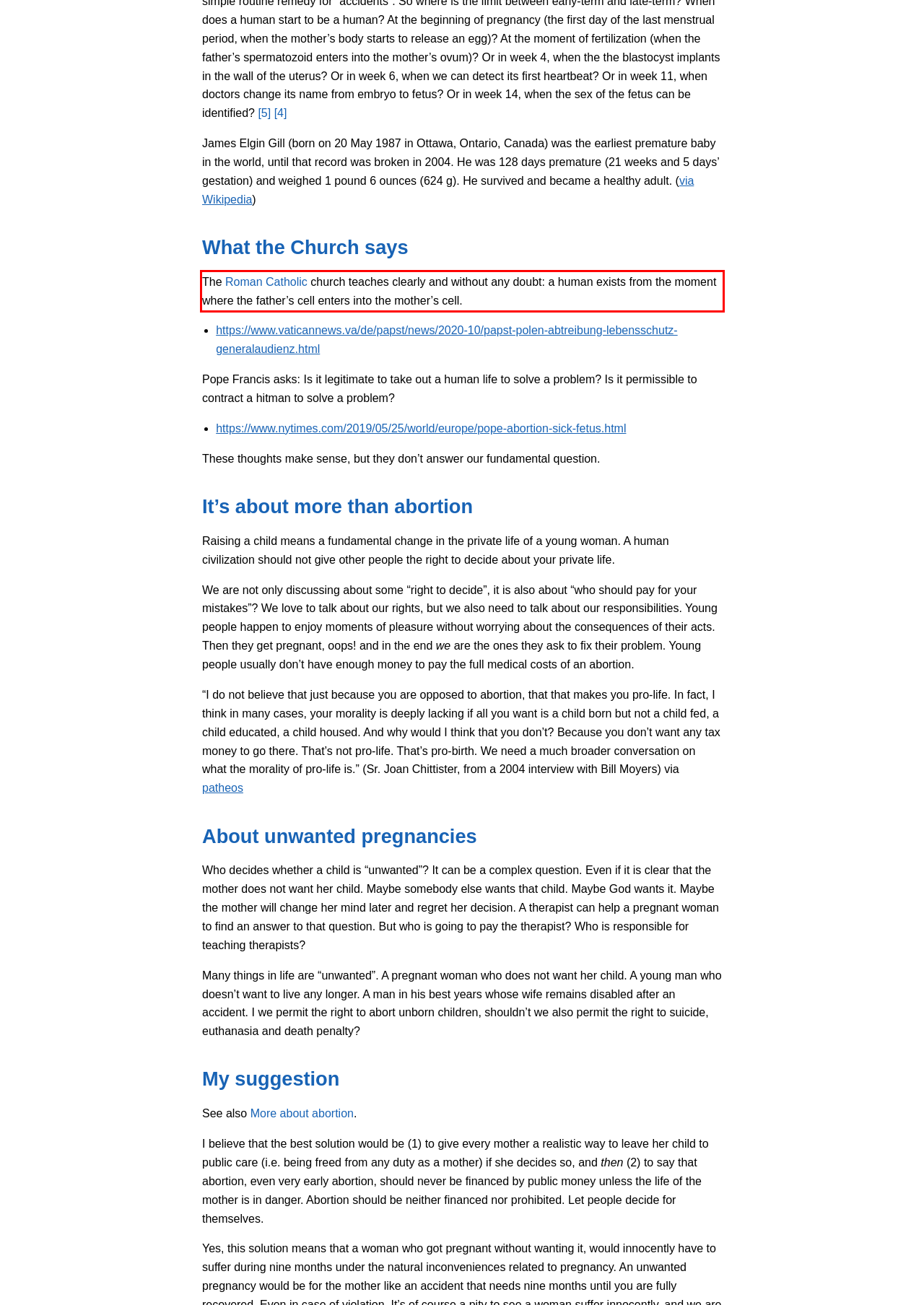You have a screenshot of a webpage, and there is a red bounding box around a UI element. Utilize OCR to extract the text within this red bounding box.

The Roman Catholic church teaches clearly and without any doubt: a human exists from the moment where the father’s cell enters into the mother’s cell.